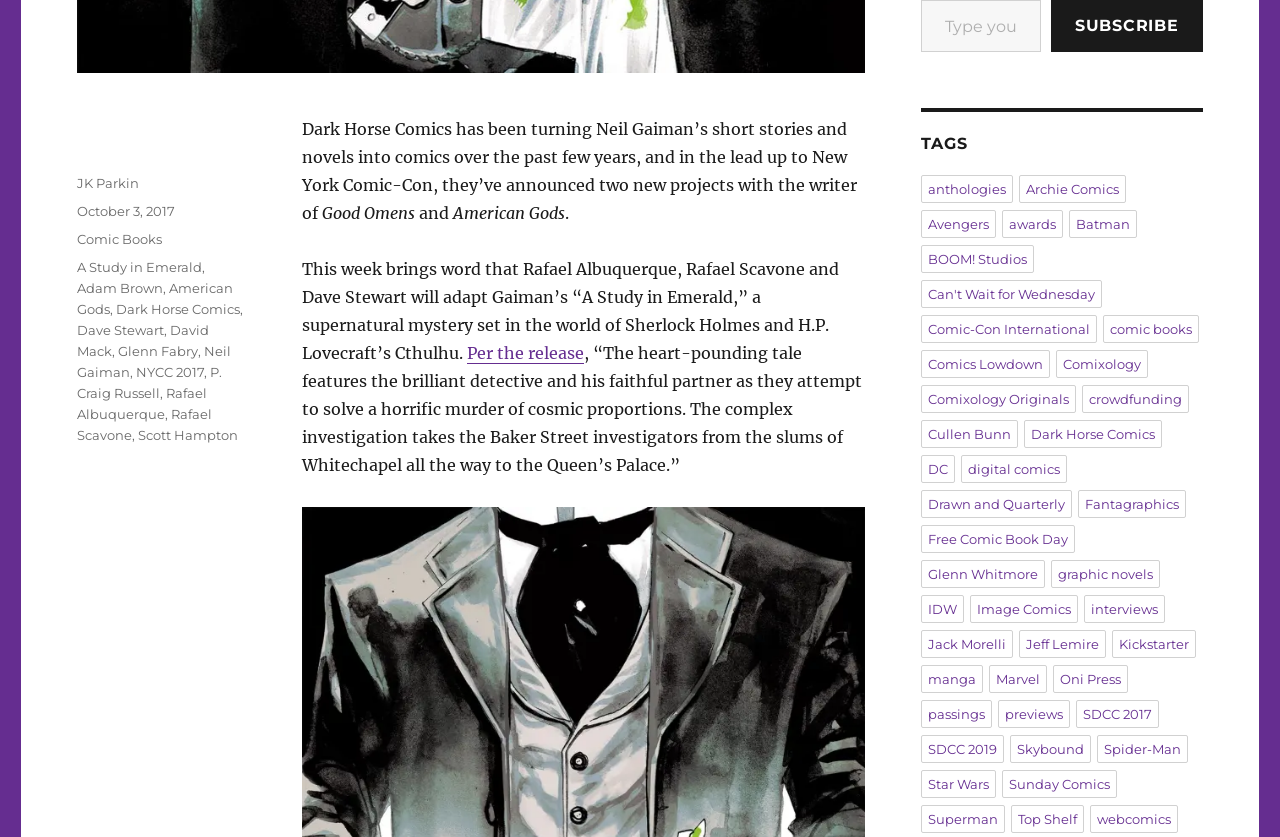How many links are listed under the 'TAGS' heading?
Please respond to the question with a detailed and thorough explanation.

I counted the number of links listed under the 'TAGS' heading, starting from 'anthologies' and ending at 'webcomics', and found a total of 29 links.